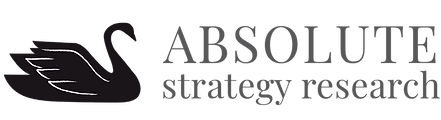Please provide a detailed answer to the question below based on the screenshot: 
What font style is used for 'ABSOLUTE'?

According to the caption, the text 'ABSOLUTE' is rendered in a 'bold, modern font', implying that the font style used for 'ABSOLUTE' is bold.